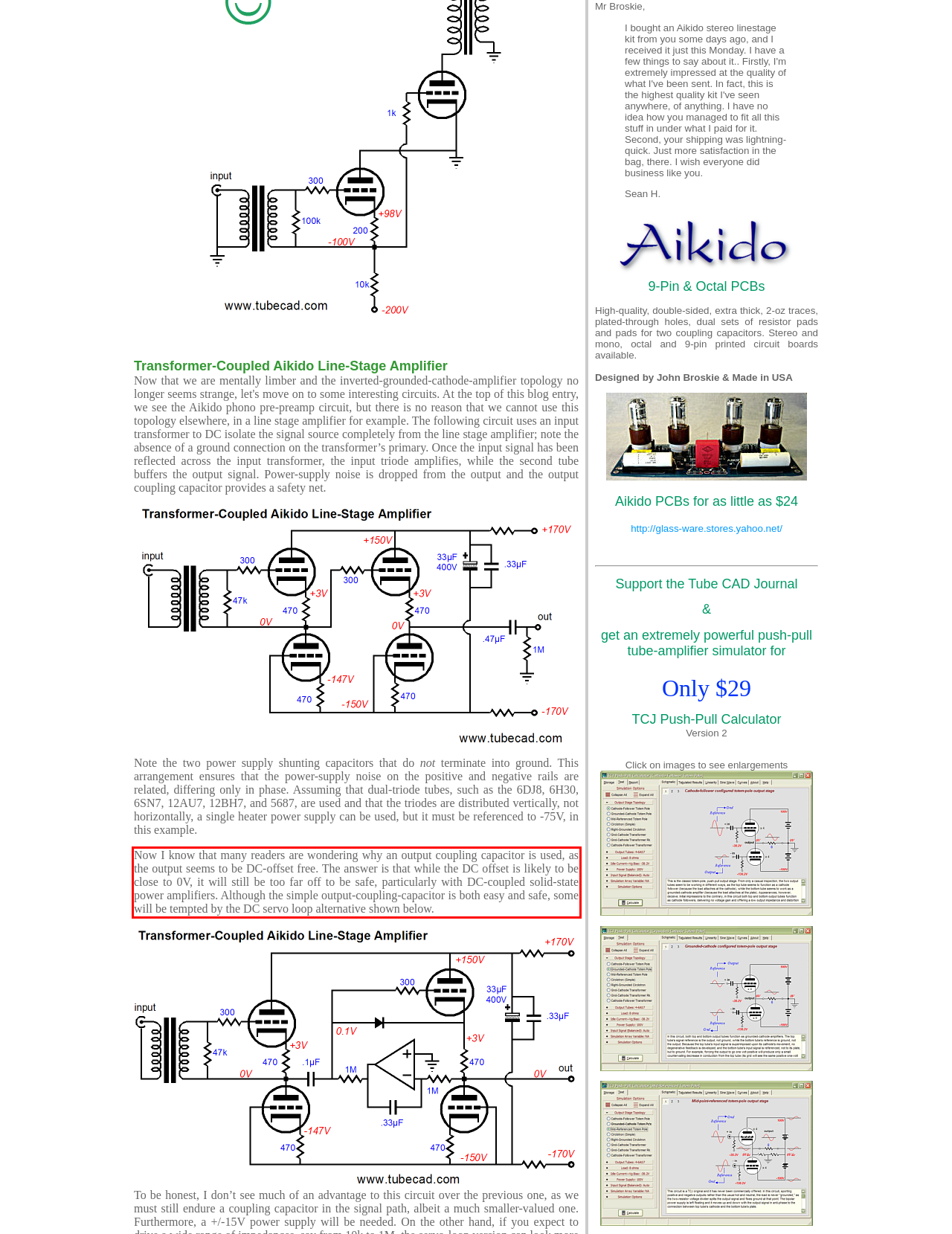Look at the screenshot of the webpage, locate the red rectangle bounding box, and generate the text content that it contains.

Now I know that many readers are wondering why an output coupling capacitor is used, as the output seems to be DC-offset free. The answer is that while the DC offset is likely to be close to 0V, it will still be too far off to be safe, particularly with DC-coupled solid-state power amplifiers. Although the simple output-coupling-capacitor is both easy and safe, some will be tempted by the DC servo loop alternative shown below.